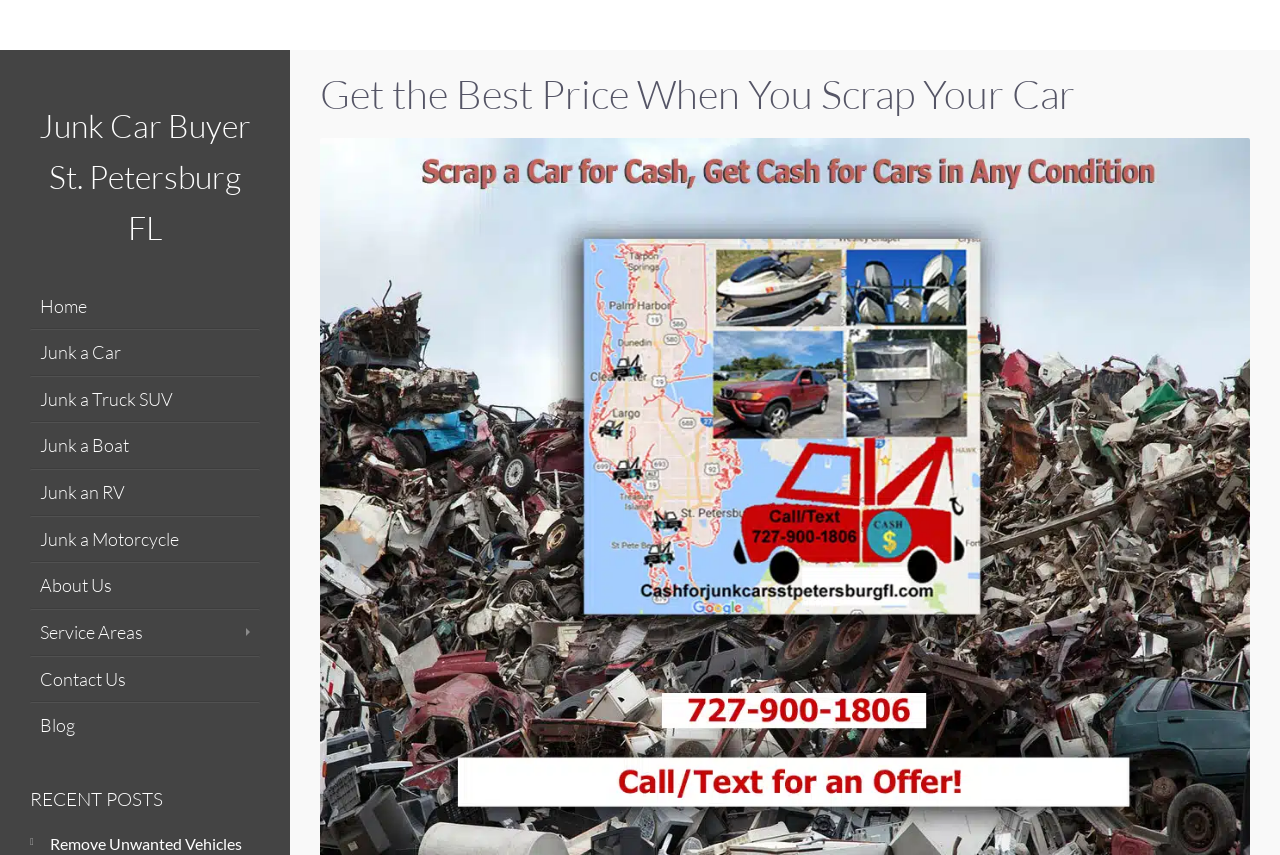Identify the headline of the webpage and generate its text content.

Get the Best Price When You Scrap Your Car